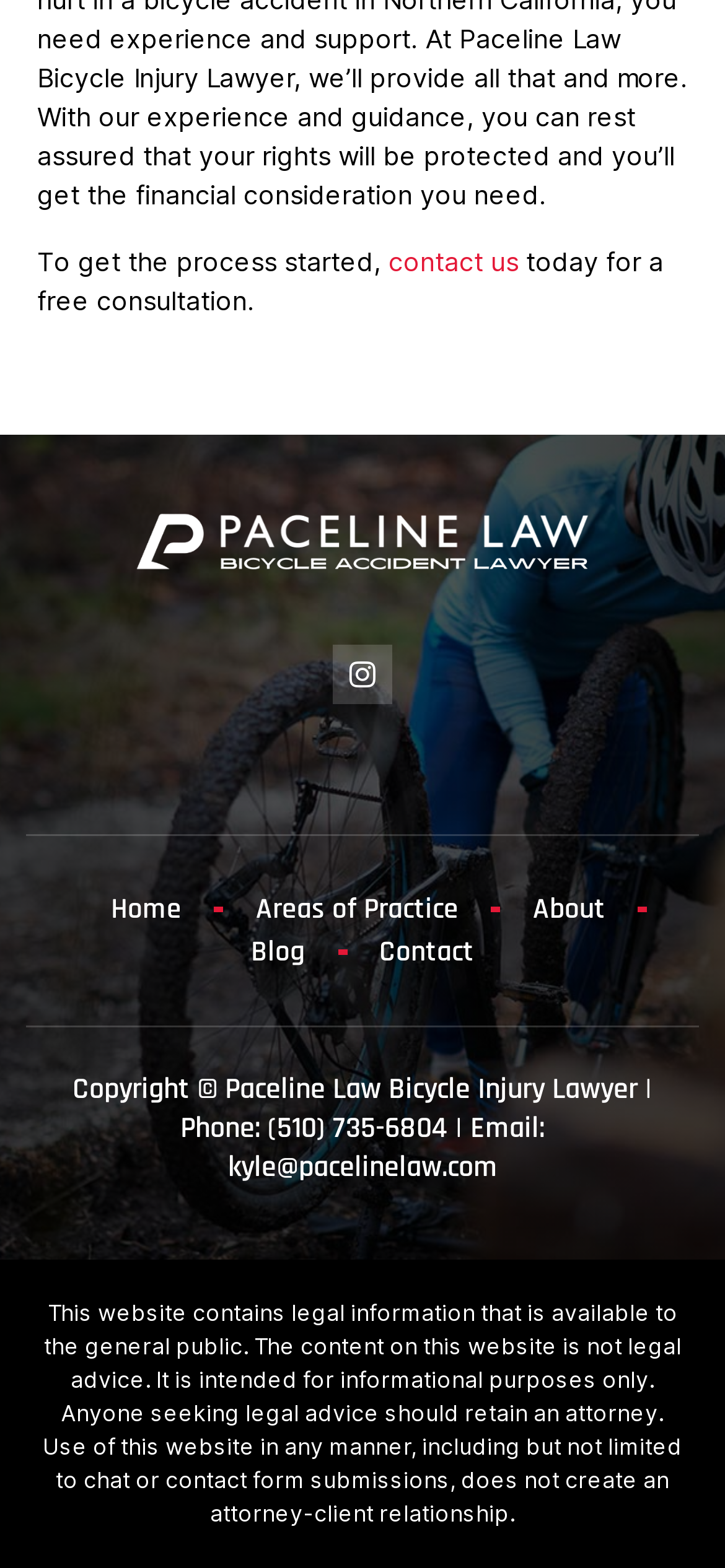For the given element description (510) 735-6804, determine the bounding box coordinates of the UI element. The coordinates should follow the format (top-left x, top-left y, bottom-right x, bottom-right y) and be within the range of 0 to 1.

[0.369, 0.708, 0.618, 0.733]